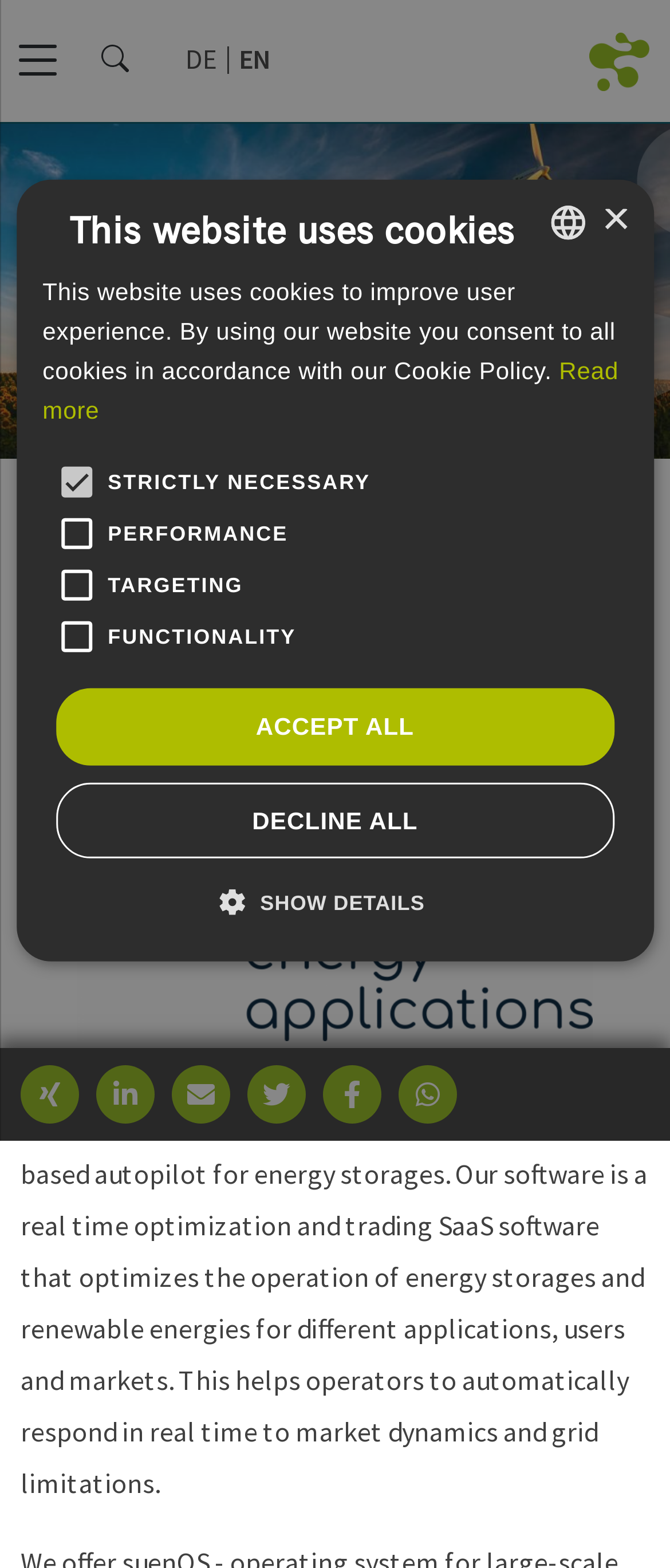Describe all visible elements and their arrangement on the webpage.

The webpage is about suena GmbH i.G., a company focused on renewable energies in Hamburg, and it provides information about EEHH. At the top of the page, there is a logo of suena GmbH i.G. and a navigation menu with links to different sections of the website. Below the navigation menu, there is a header section with the title "Details" and the company name "suena GmbH i.G.".

On the left side of the page, there is a sidebar with social media buttons to share the website on various platforms, including XING, LinkedIn, Twitter, Facebook, and WhatsApp. Below the social media buttons, there is a section with a figure containing the logo of suena GmbH i.G.

The main content of the page is divided into two sections. The first section is an alert box that informs users about the website's cookie policy. The alert box contains a message stating that the website uses cookies to improve user experience and that by using the website, users consent to all cookies in accordance with the Cookie Policy. There are also links to the Cookie Policy and a button to close the alert box.

The second section is a detailed explanation of the cookie policy, including the types of cookies used, such as strictly necessary, performance, targeting, and functionality cookies. There is also a table that lists the cookies used, including their name, provider, expiration, and description. Additionally, there is a section that explains what cookies are and how they are used by websites.

At the bottom of the page, there are buttons to accept or decline all cookies, as well as buttons to show details and access the cookie declaration. There is also a section with links to more information about cookies and a report about the cookie policy.